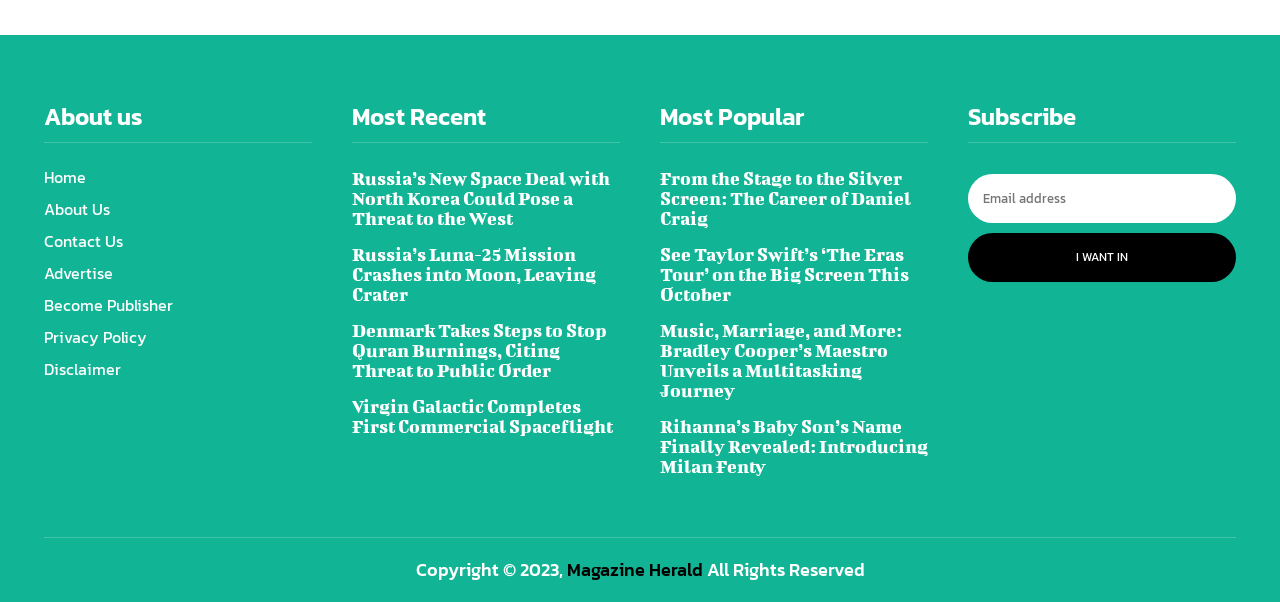Locate the bounding box coordinates of the element you need to click to accomplish the task described by this instruction: "Check the 'Most Popular' section".

[0.516, 0.175, 0.628, 0.215]